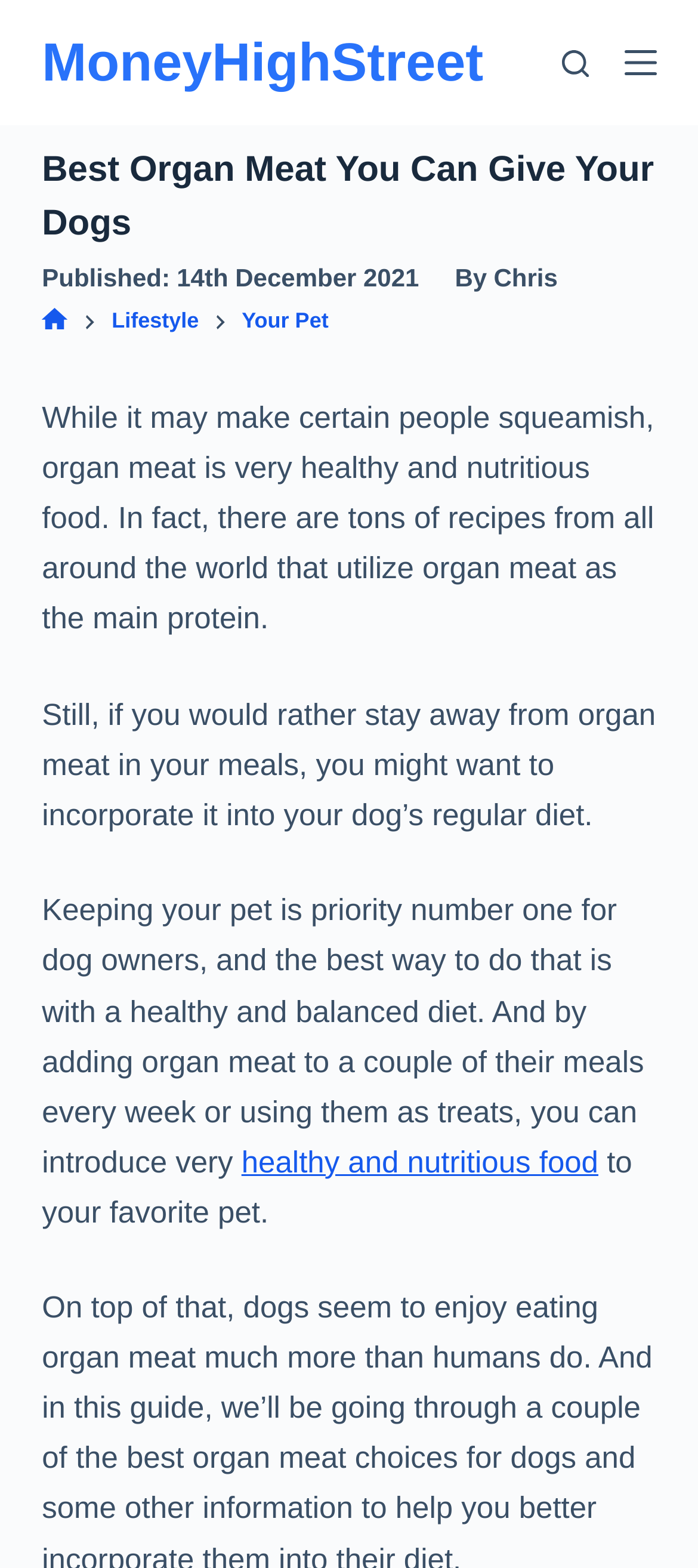Based on the image, please respond to the question with as much detail as possible:
What is the date of publication?

The date of publication can be found by looking at the 'Published:' section, which is located below the title and above the main content. The text 'Published:' is followed by a time element with the text '14th December 2021', indicating that the article was published on this date.